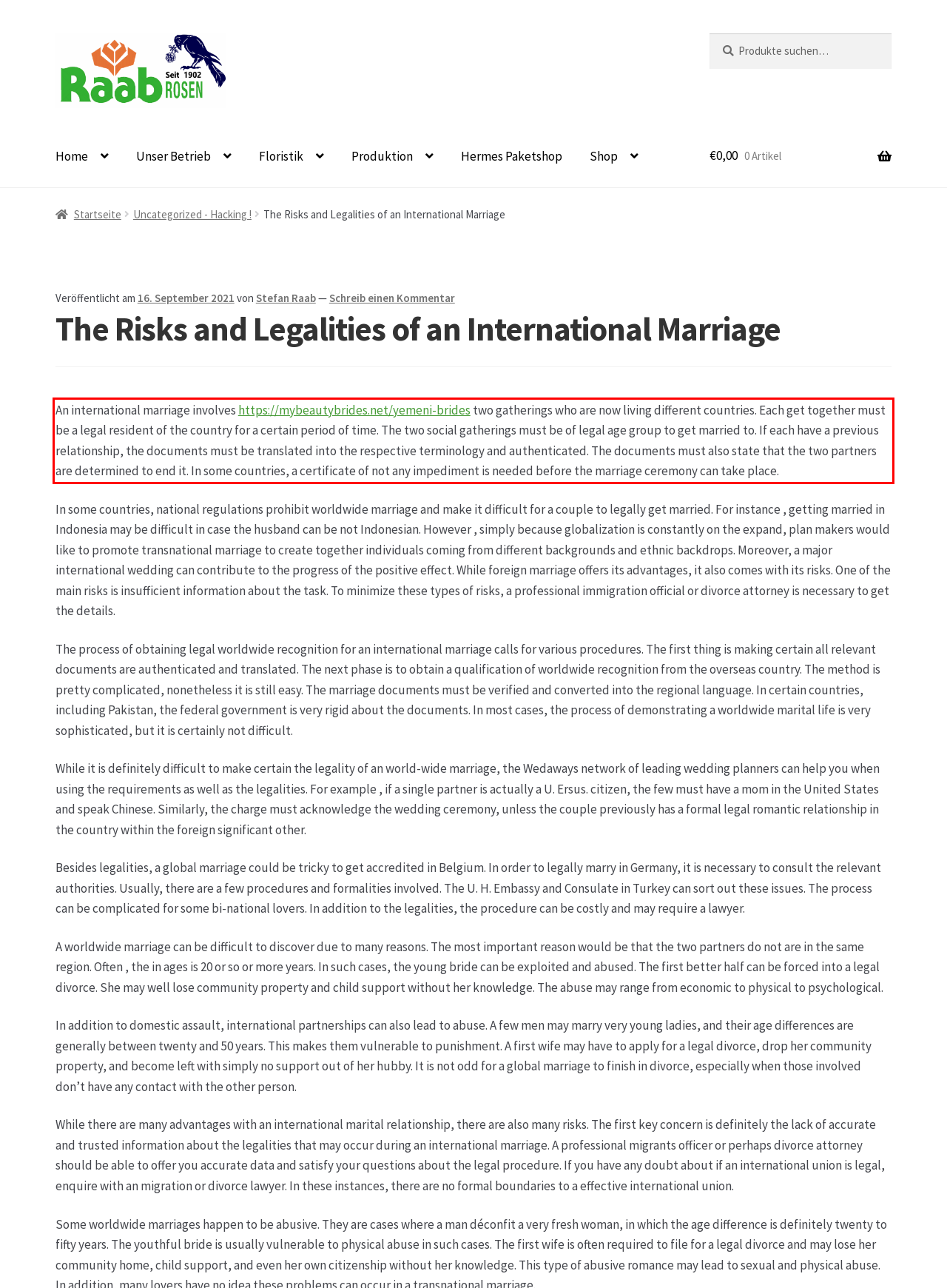Please extract the text content from the UI element enclosed by the red rectangle in the screenshot.

An international marriage involves https://mybeautybrides.net/yemeni-brides two gatherings who are now living different countries. Each get together must be a legal resident of the country for a certain period of time. The two social gatherings must be of legal age group to get married to. If each have a previous relationship, the documents must be translated into the respective terminology and authenticated. The documents must also state that the two partners are determined to end it. In some countries, a certificate of not any impediment is needed before the marriage ceremony can take place.